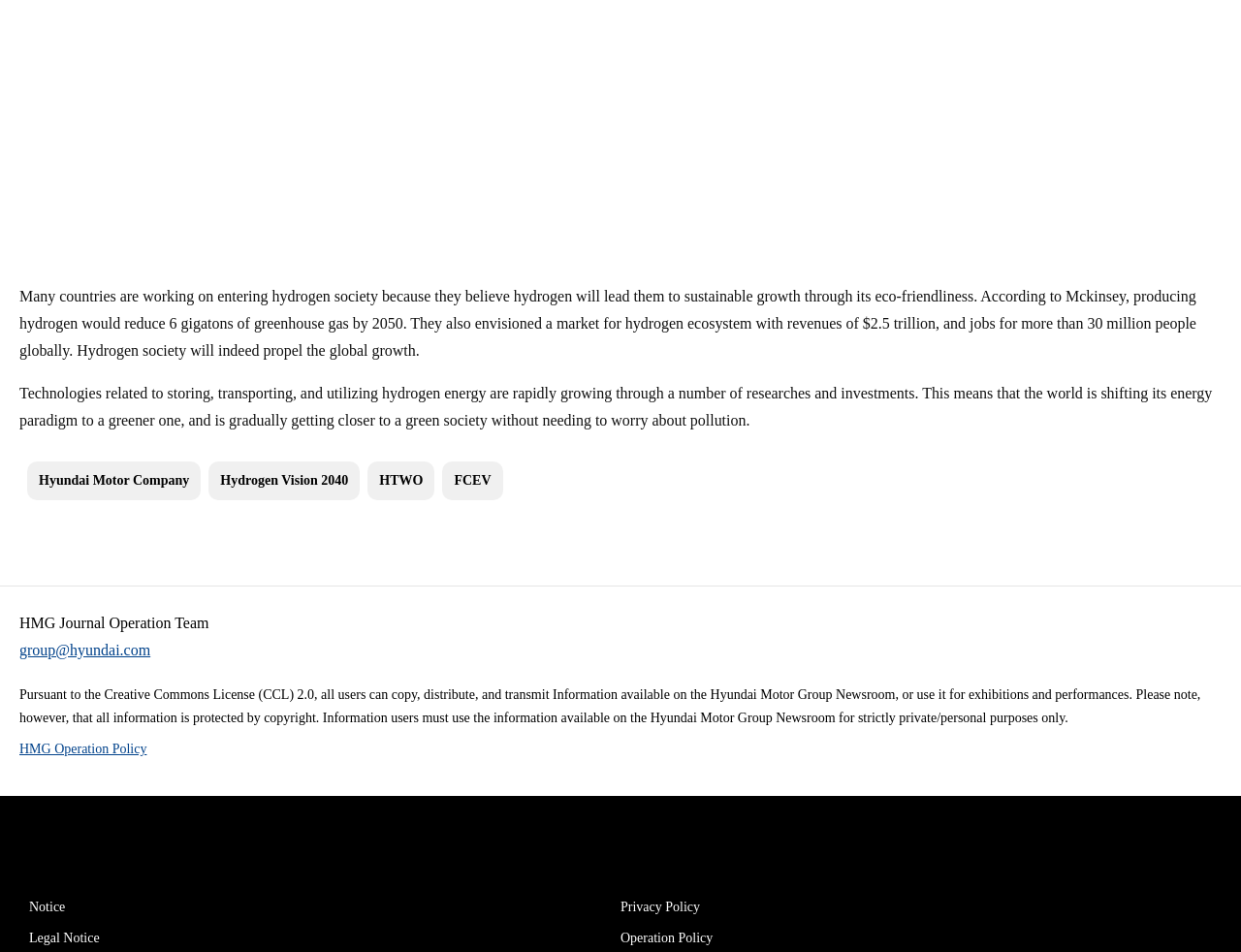Look at the image and write a detailed answer to the question: 
What is the revenue envisioned for the hydrogen ecosystem?

The text mentions that McKinsey envisions a market for hydrogen ecosystem with revenues of $2.5 trillion, as stated in the first paragraph.